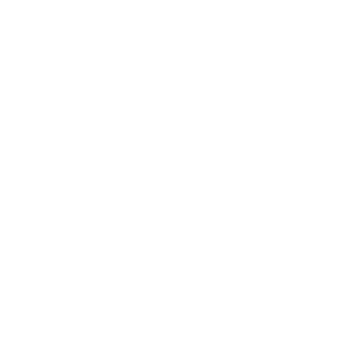What is the purpose of the graphic?
Look at the webpage screenshot and answer the question with a detailed explanation.

According to the caption, the graphic serves as a 'visual cue to engage viewers seeking information about current real estate offerings', implying that its purpose is to attract the attention of potential buyers or renters.